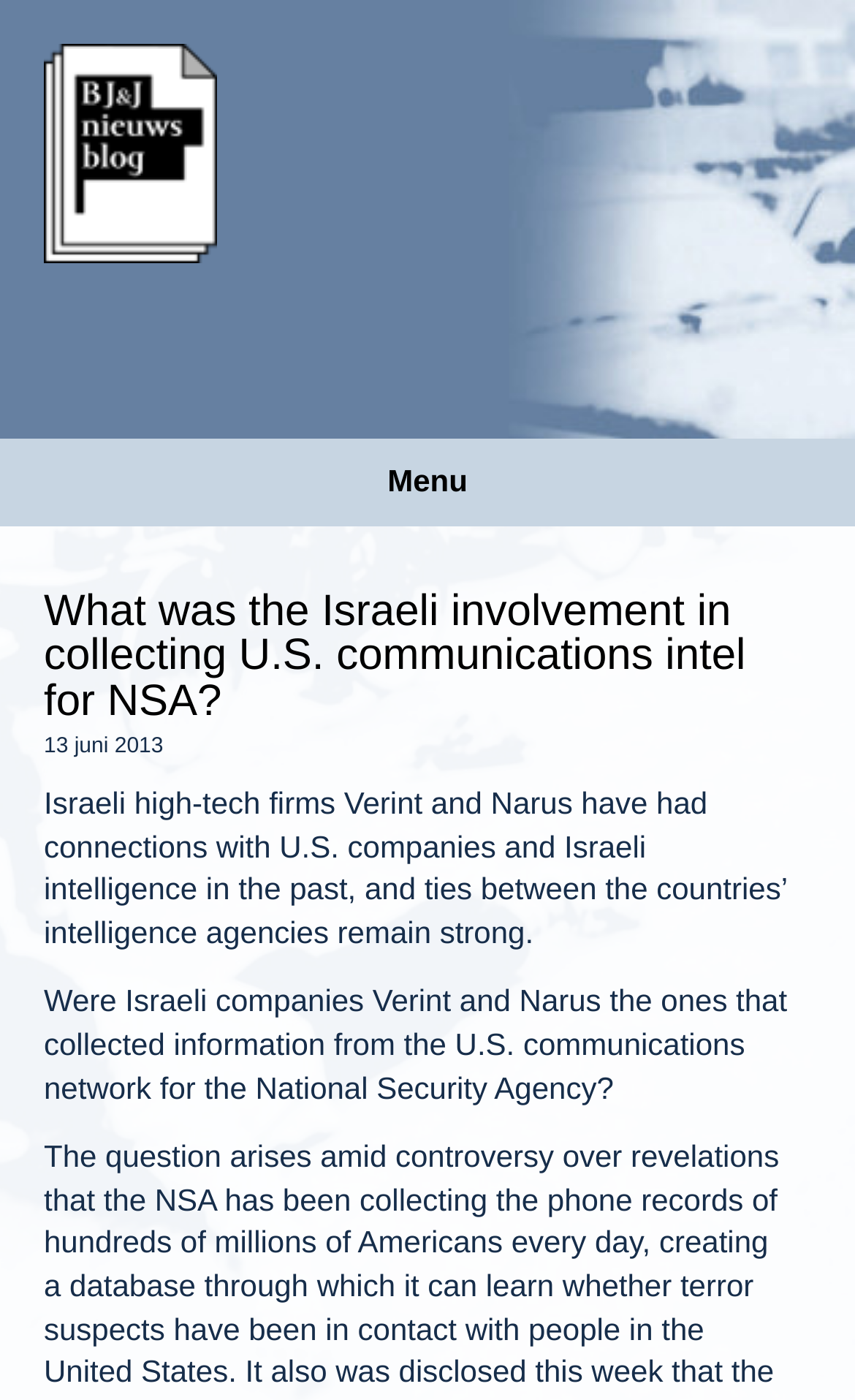Please give a succinct answer to the question in one word or phrase:
What is the menu option on the webpage?

Menu